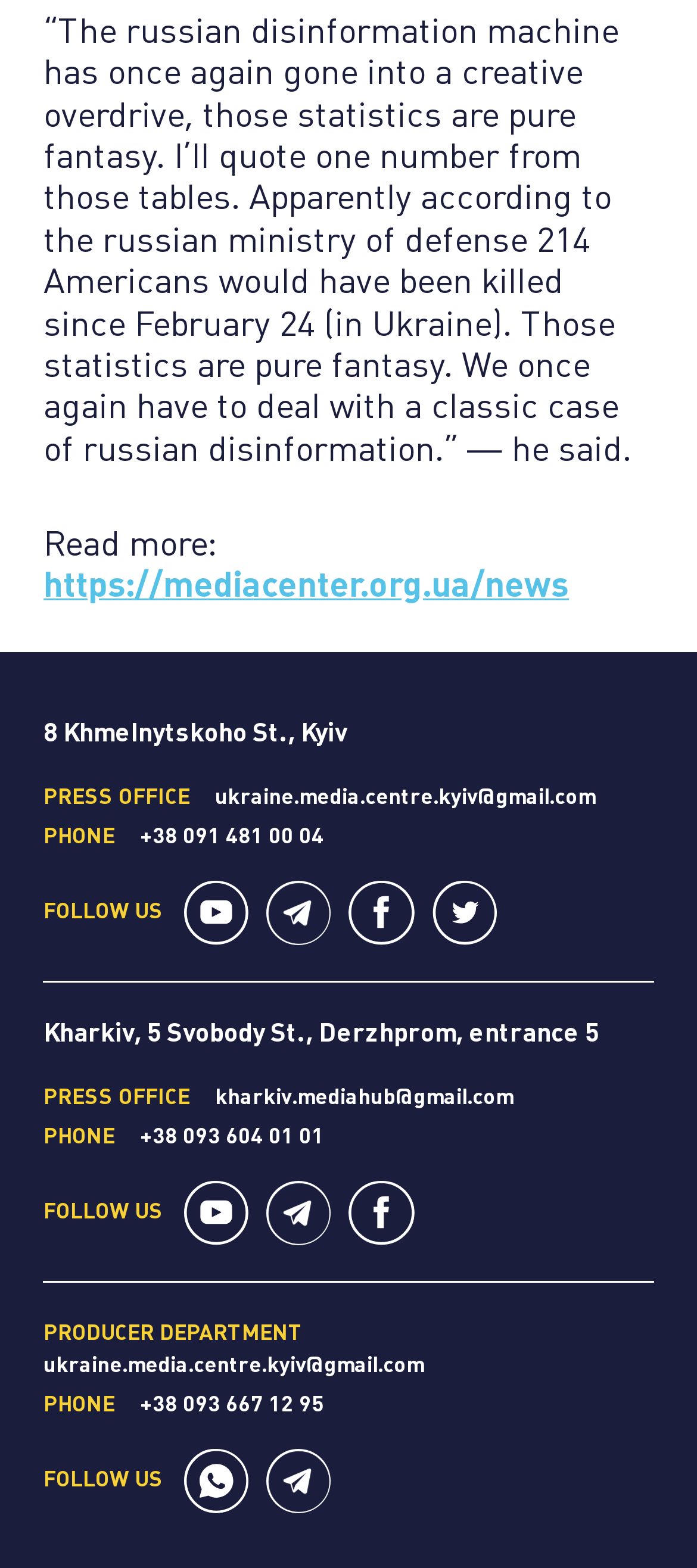What is the phone number for the PRESS OFFICE in Kyiv?
Based on the screenshot, answer the question with a single word or phrase.

+38 091 481 00 04